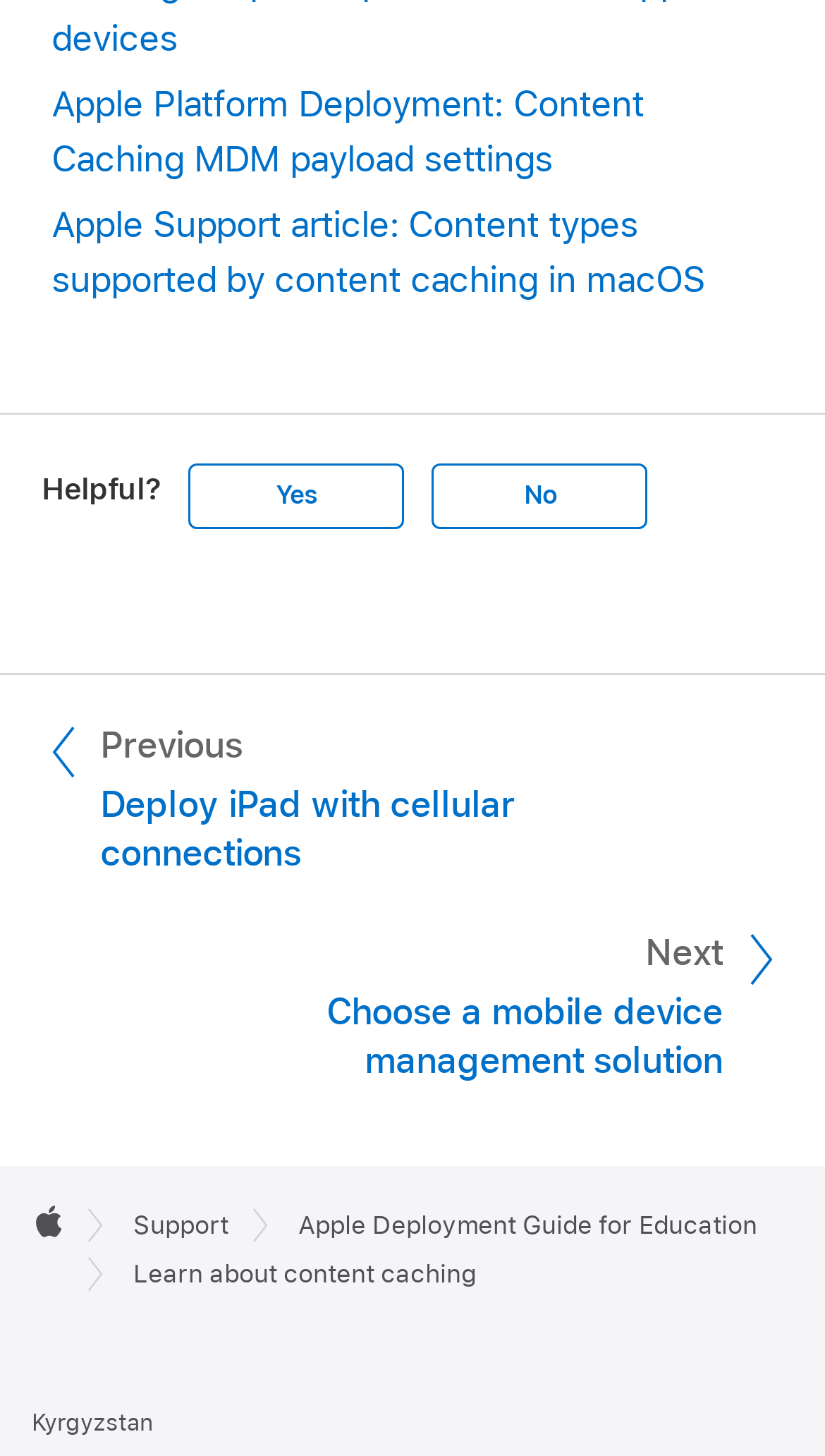Please provide a one-word or phrase answer to the question: 
What is the text of the first link on the page?

Apple Platform Deployment: Content Caching MDM payload settings